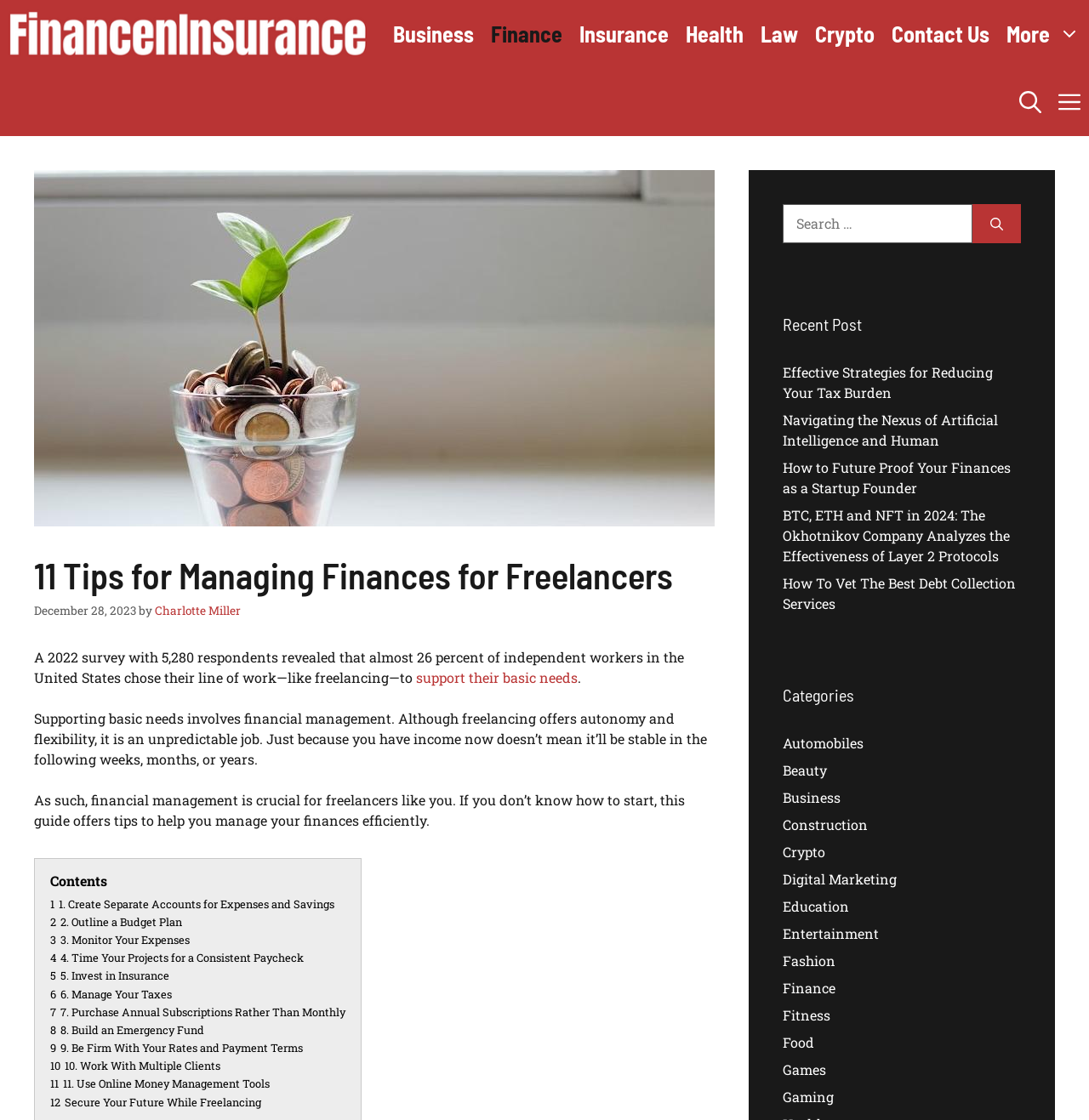Specify the bounding box coordinates of the region I need to click to perform the following instruction: "Explore the recent post about reducing tax burden". The coordinates must be four float numbers in the range of 0 to 1, i.e., [left, top, right, bottom].

[0.719, 0.324, 0.912, 0.358]